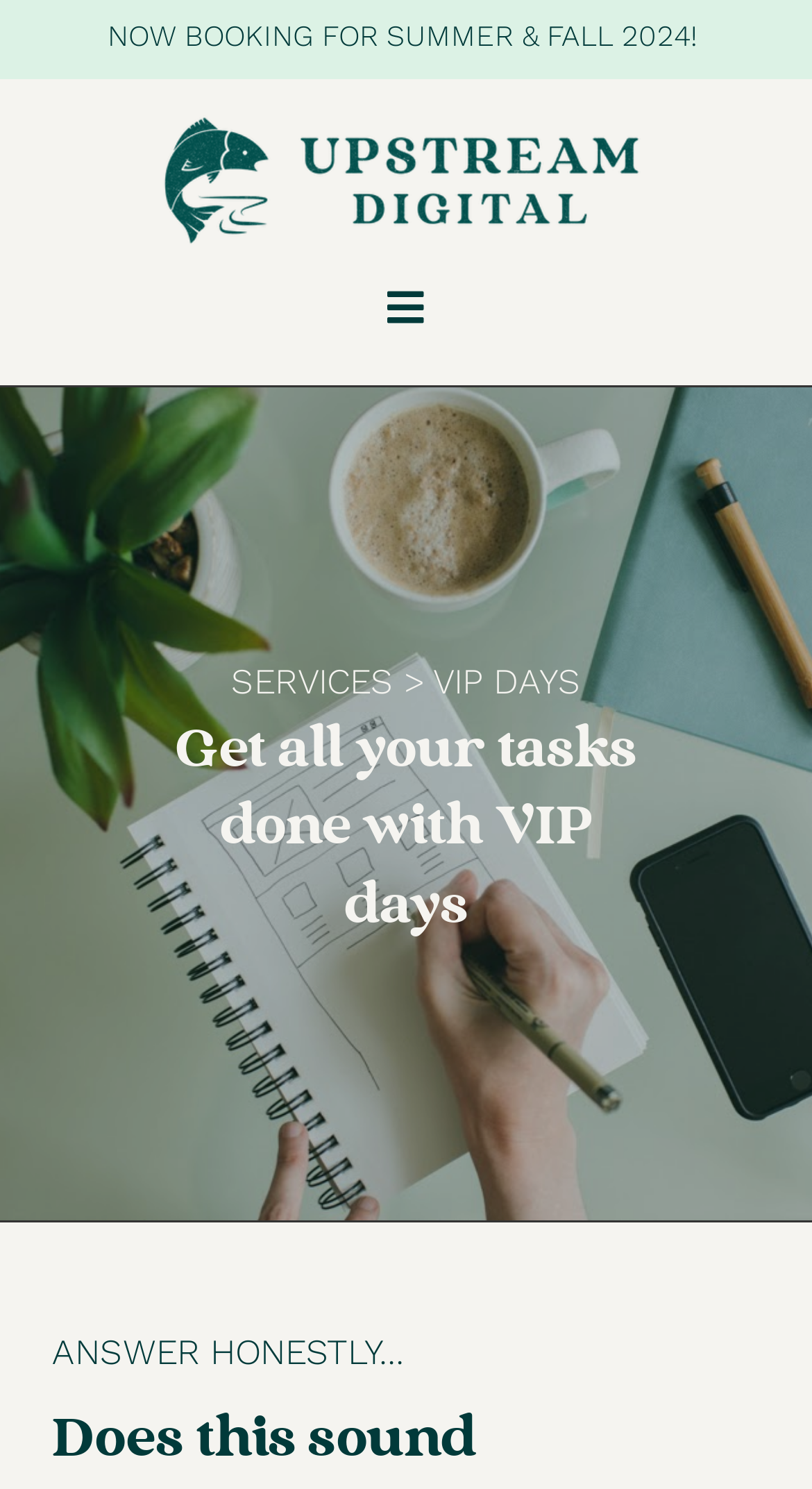Please answer the following question using a single word or phrase: 
What is the tone of the webpage?

Inspirational